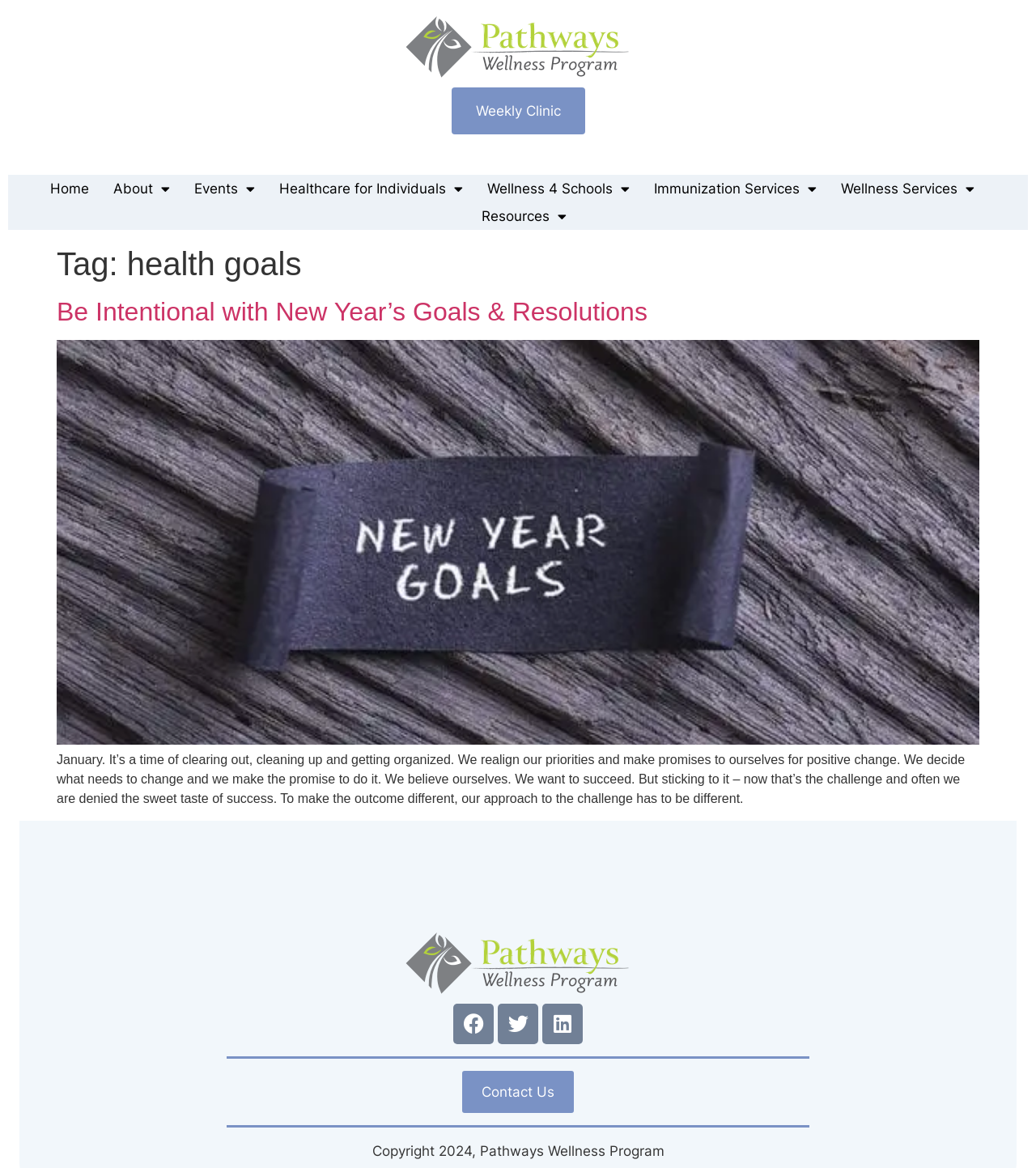Please find the bounding box coordinates for the clickable element needed to perform this instruction: "Check out the 'Resources'".

[0.465, 0.173, 0.547, 0.197]